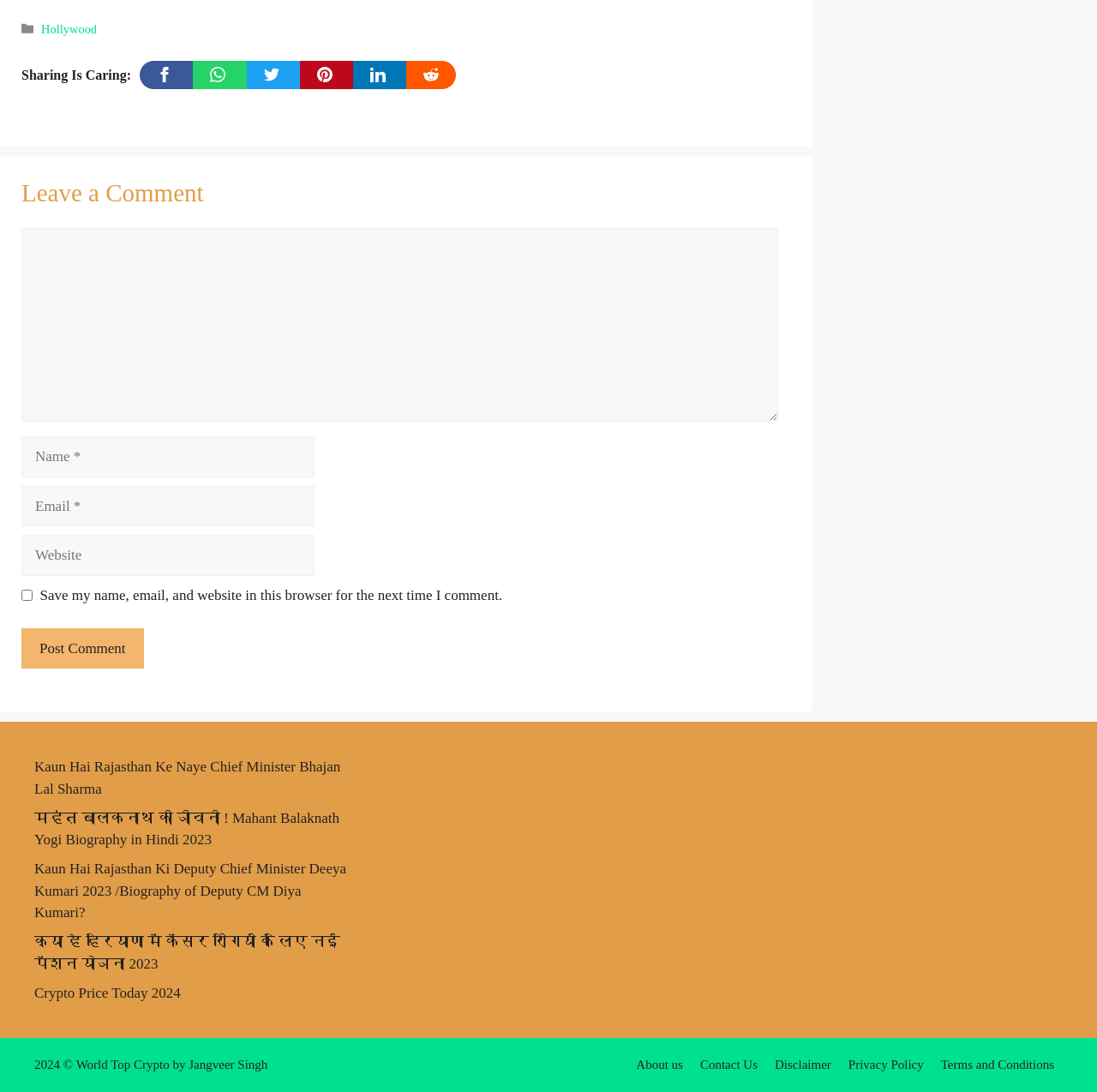Locate the bounding box of the UI element based on this description: "Terms and Conditions". Provide four float numbers between 0 and 1 as [left, top, right, bottom].

[0.858, 0.969, 0.961, 0.981]